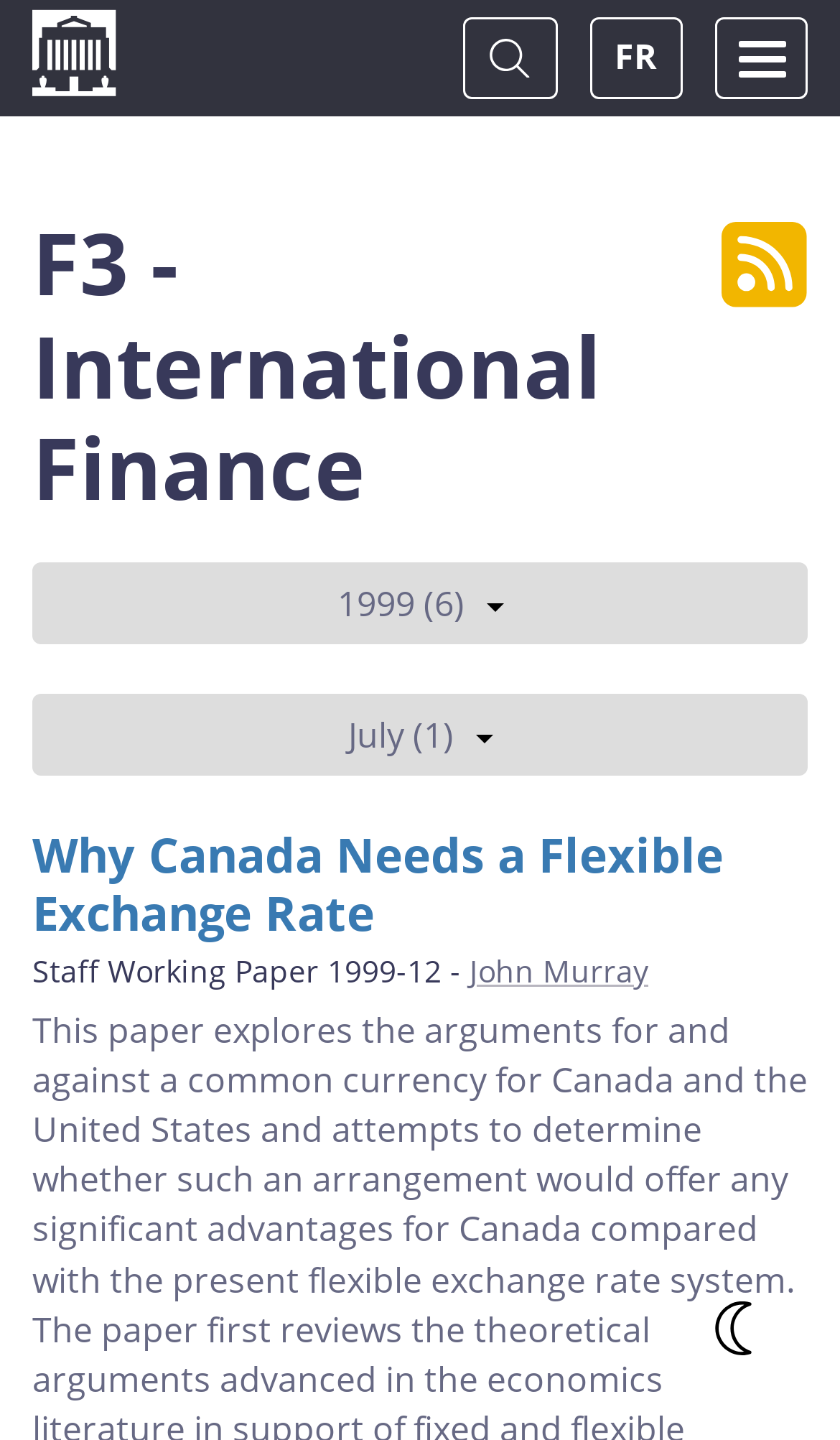Please identify the bounding box coordinates of the element's region that I should click in order to complete the following instruction: "Toggle navigation". The bounding box coordinates consist of four float numbers between 0 and 1, i.e., [left, top, right, bottom].

[0.851, 0.012, 0.962, 0.069]